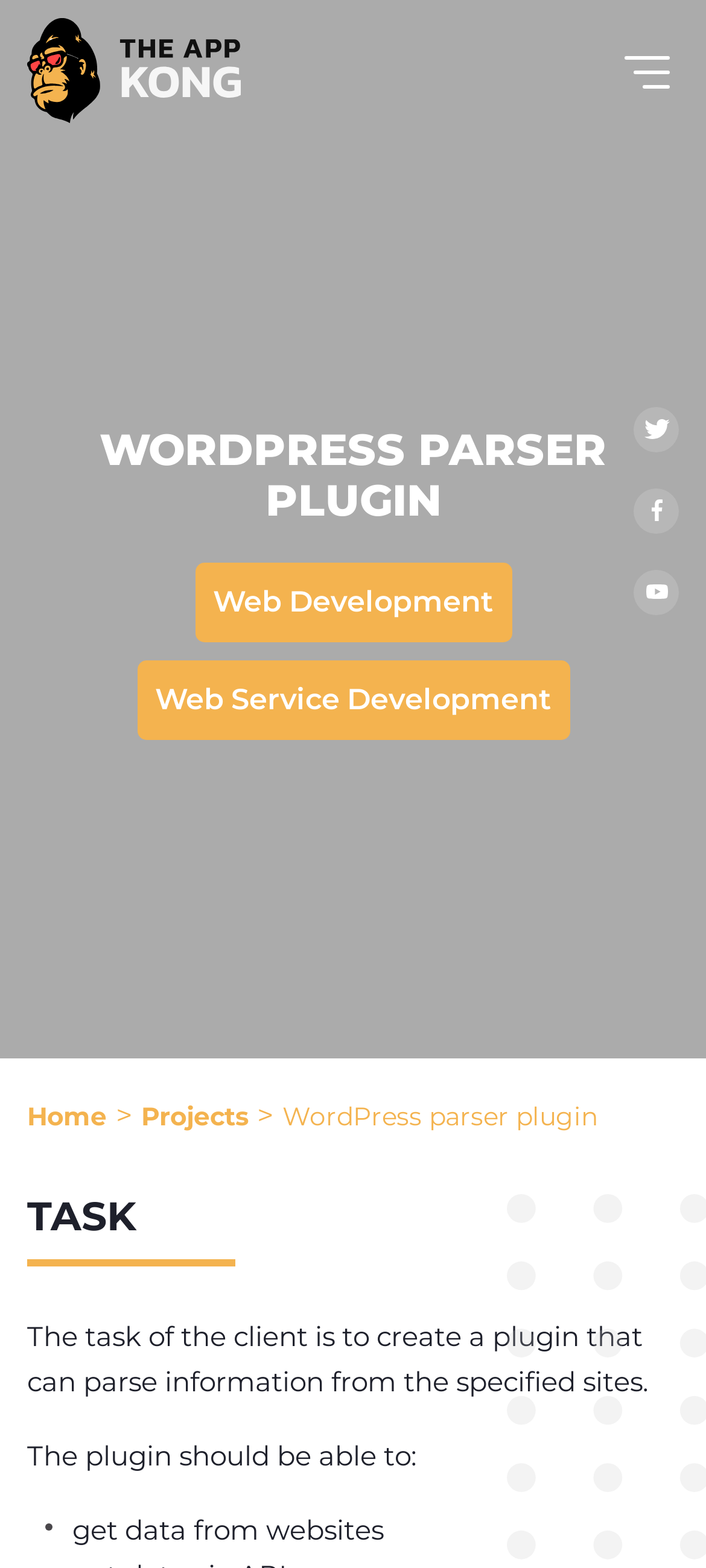What is the category of the web service development?
Please provide a single word or phrase based on the screenshot.

Web Development